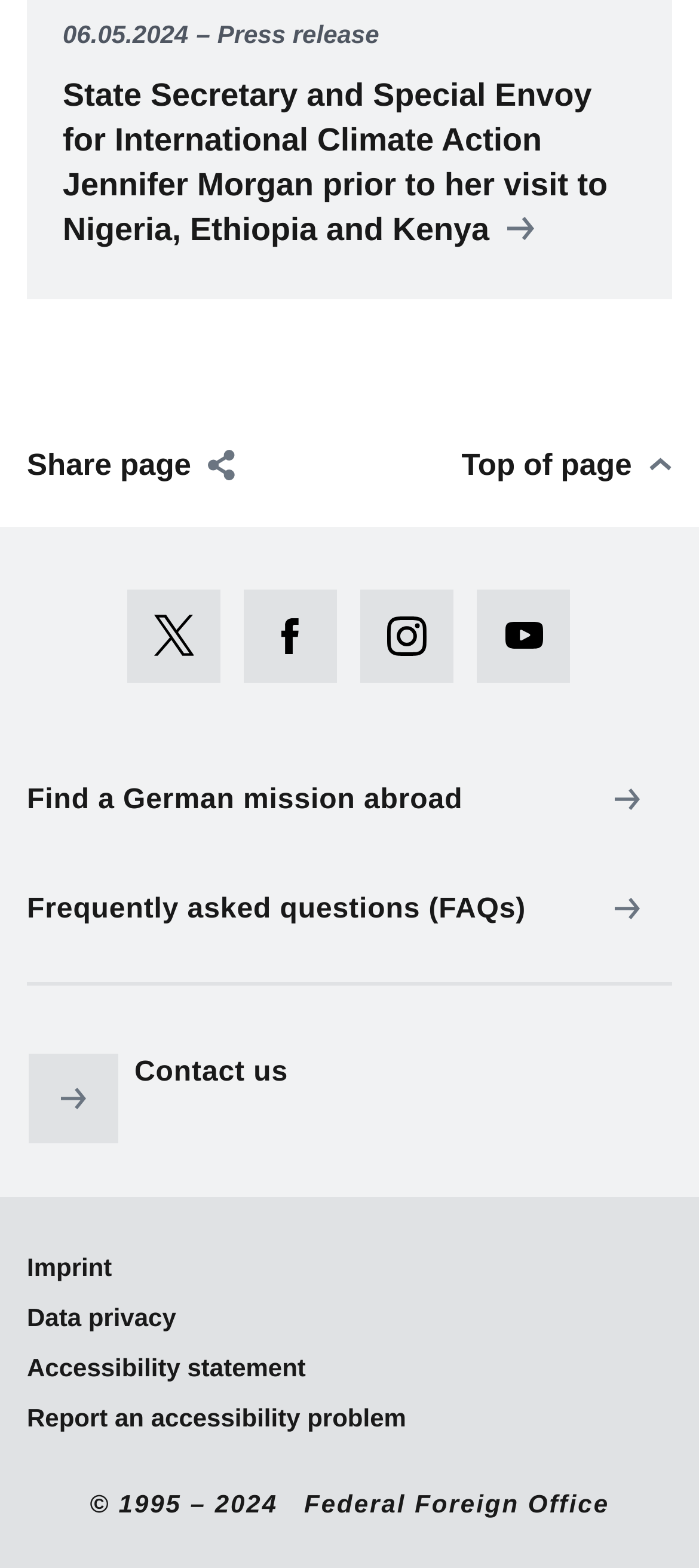Please examine the image and provide a detailed answer to the question: What is the purpose of the 'Top of page' link?

The 'Top of page' link is located near the top of the page and is likely used to allow users to quickly navigate back to the top of the page, especially if they have scrolled down to read the content.